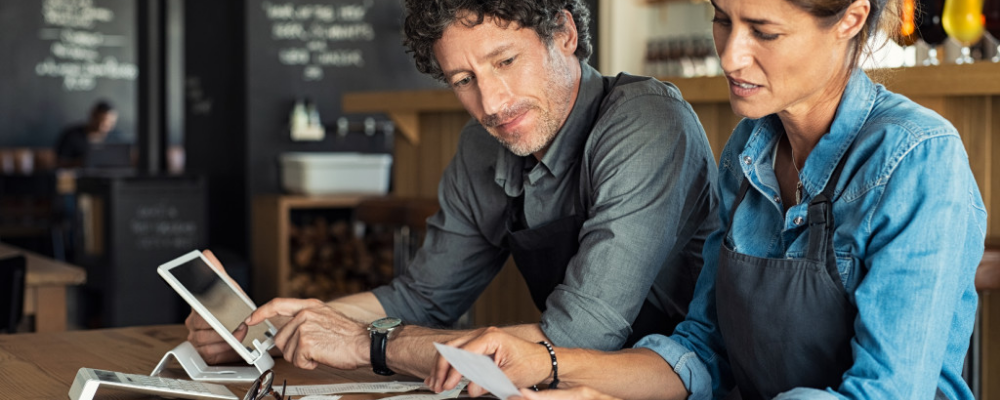Using the details in the image, give a detailed response to the question below:
What is the ambiance of the café?

The caption describes the background of the image as having a 'warm ambiance with wooden elements and softly blurred café patrons', creating a cozy and inviting atmosphere.